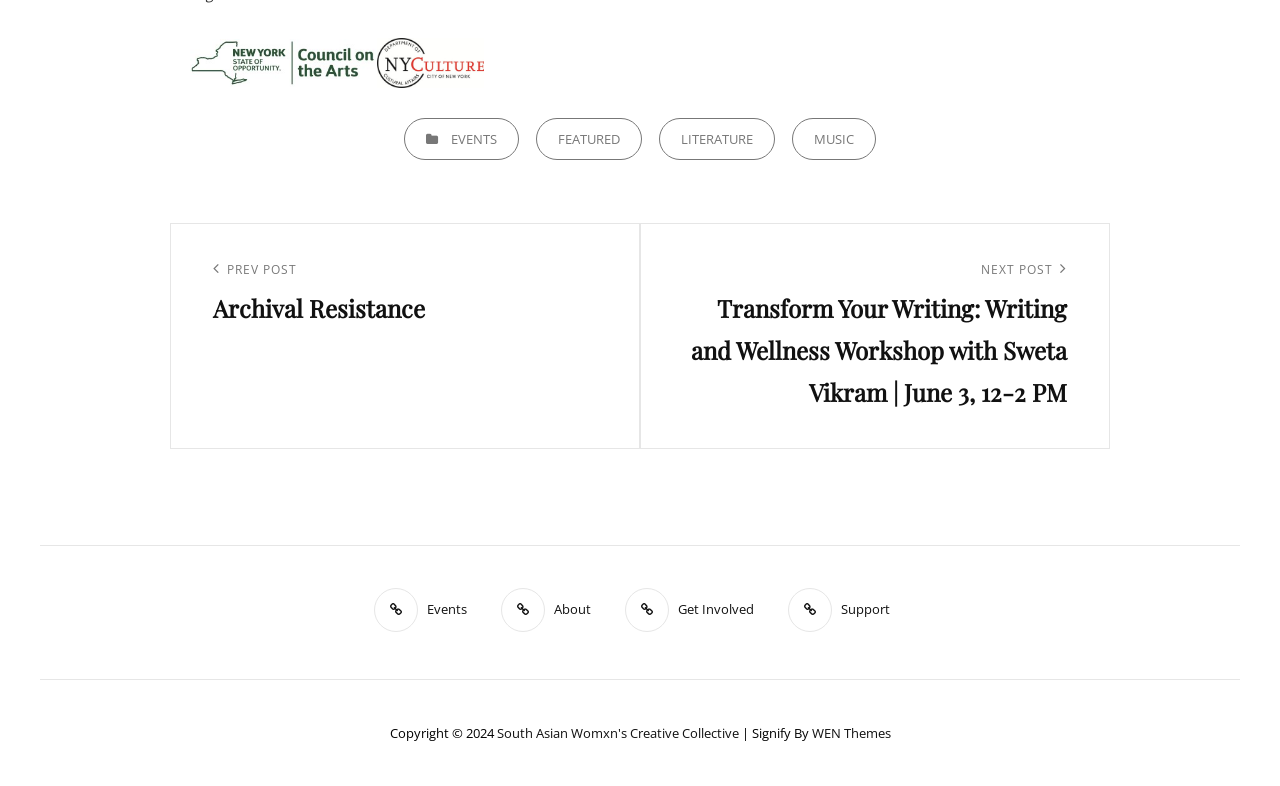What categories are available on this website? Observe the screenshot and provide a one-word or short phrase answer.

CATEGORIES, EVENTS, FEATURED, LITERATURE, MUSIC